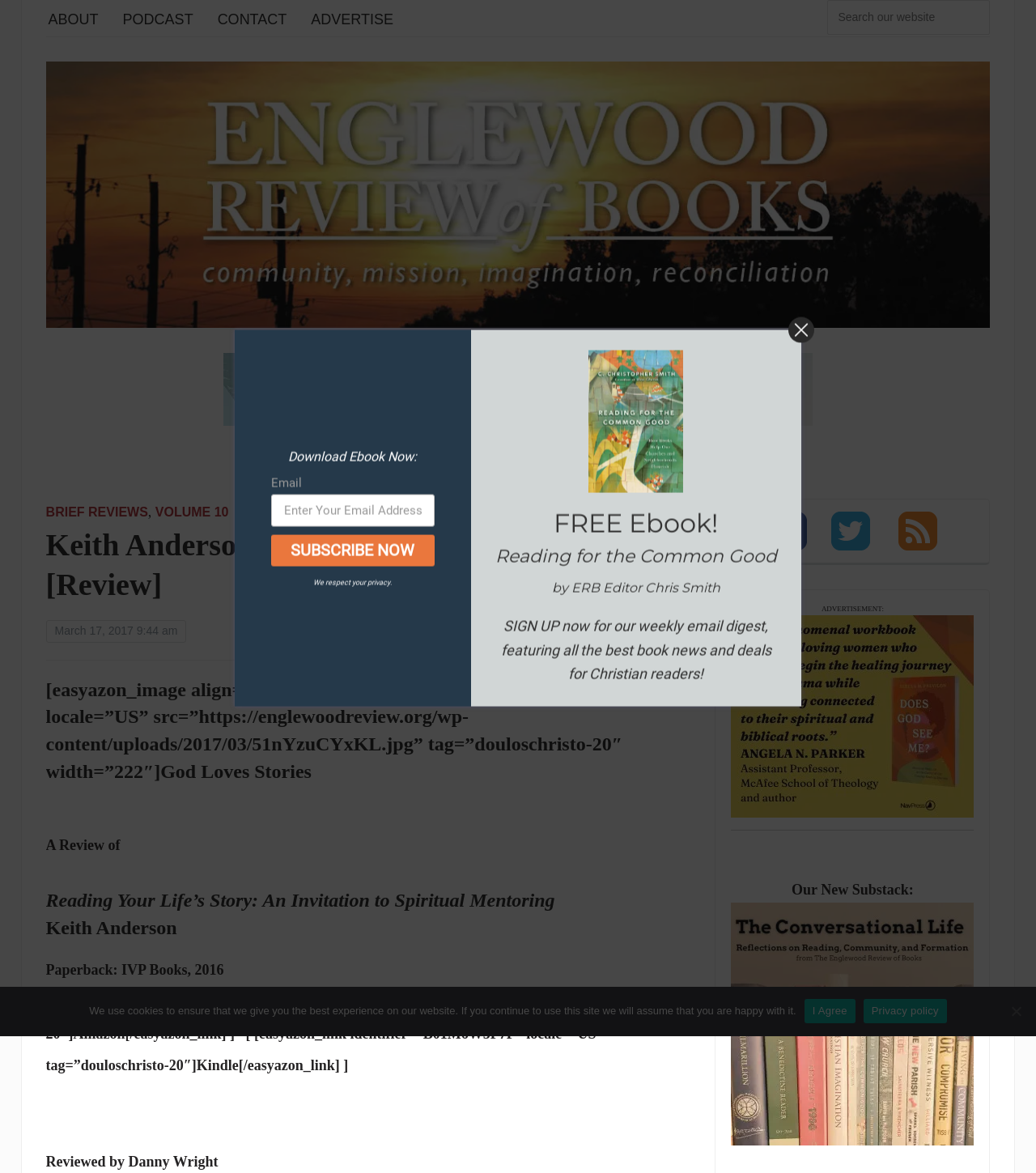Specify the bounding box coordinates of the element's region that should be clicked to achieve the following instruction: "Subscribe to the newsletter". The bounding box coordinates consist of four float numbers between 0 and 1, in the format [left, top, right, bottom].

[0.281, 0.461, 0.4, 0.477]